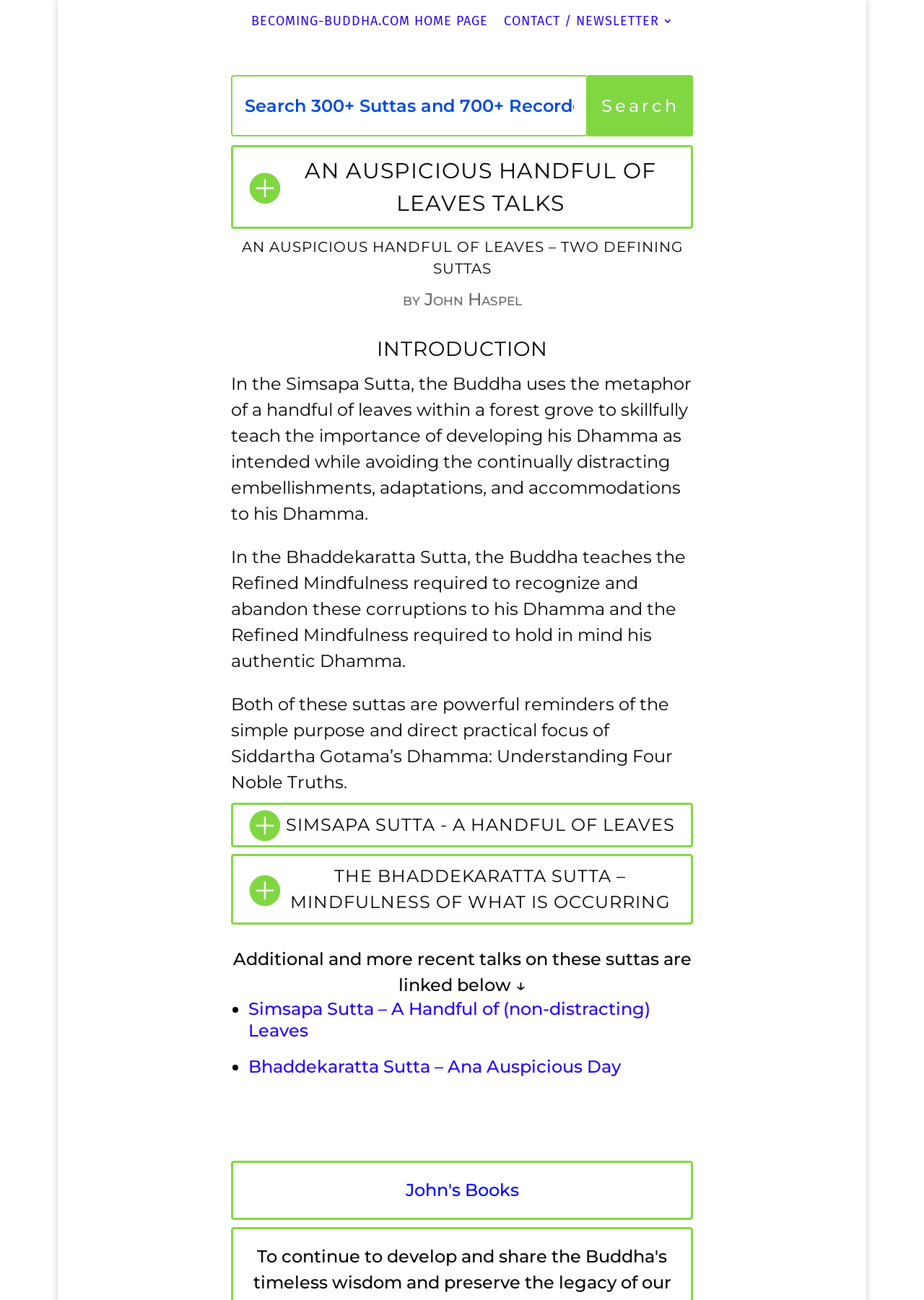Please answer the following question using a single word or phrase: 
What is the purpose of the Bhaddekaratta Sutta?

teaching Refined Mindfulness